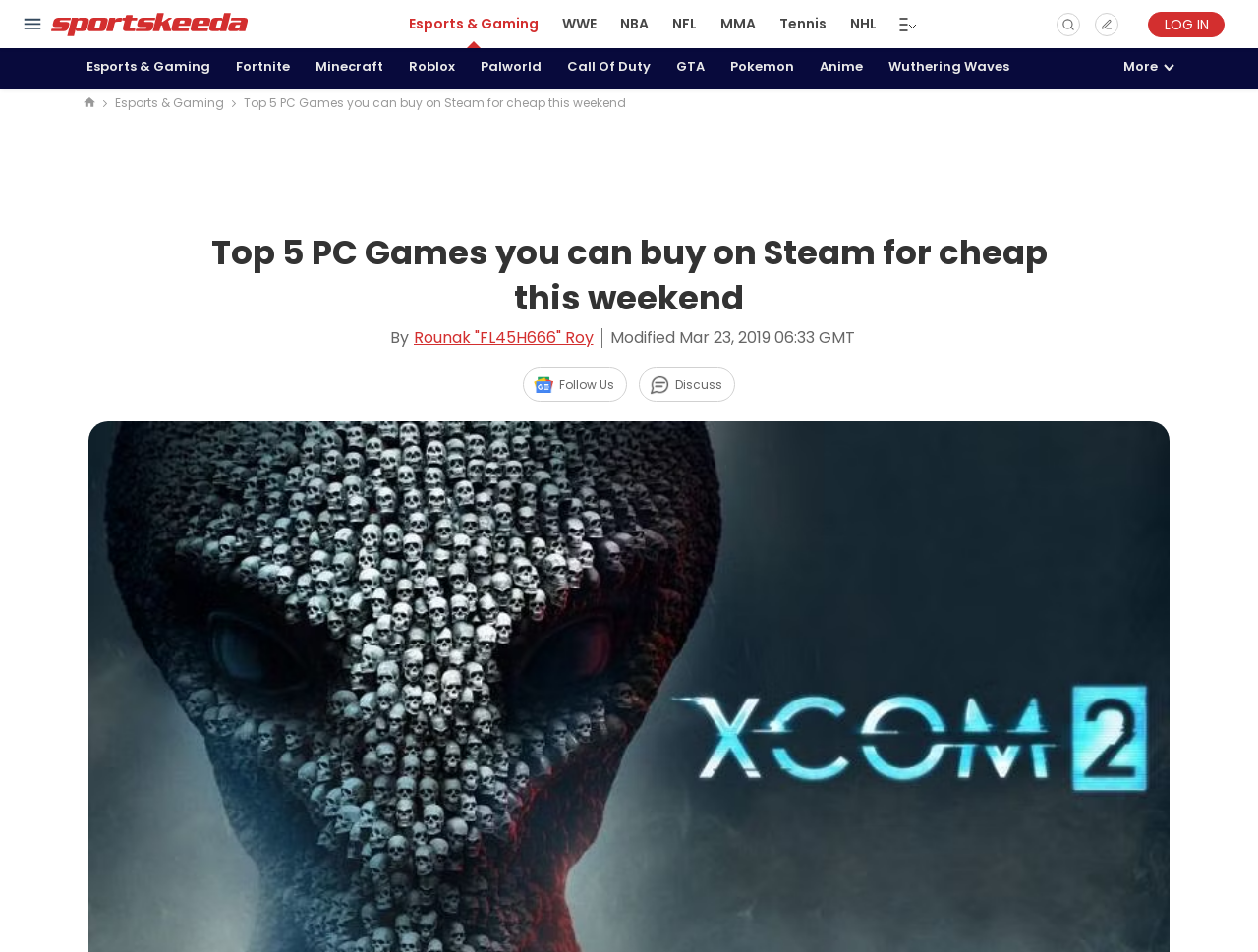Identify the bounding box coordinates for the UI element mentioned here: "0 Discuss". Provide the coordinates as four float values between 0 and 1, i.e., [left, top, right, bottom].

[0.508, 0.386, 0.584, 0.422]